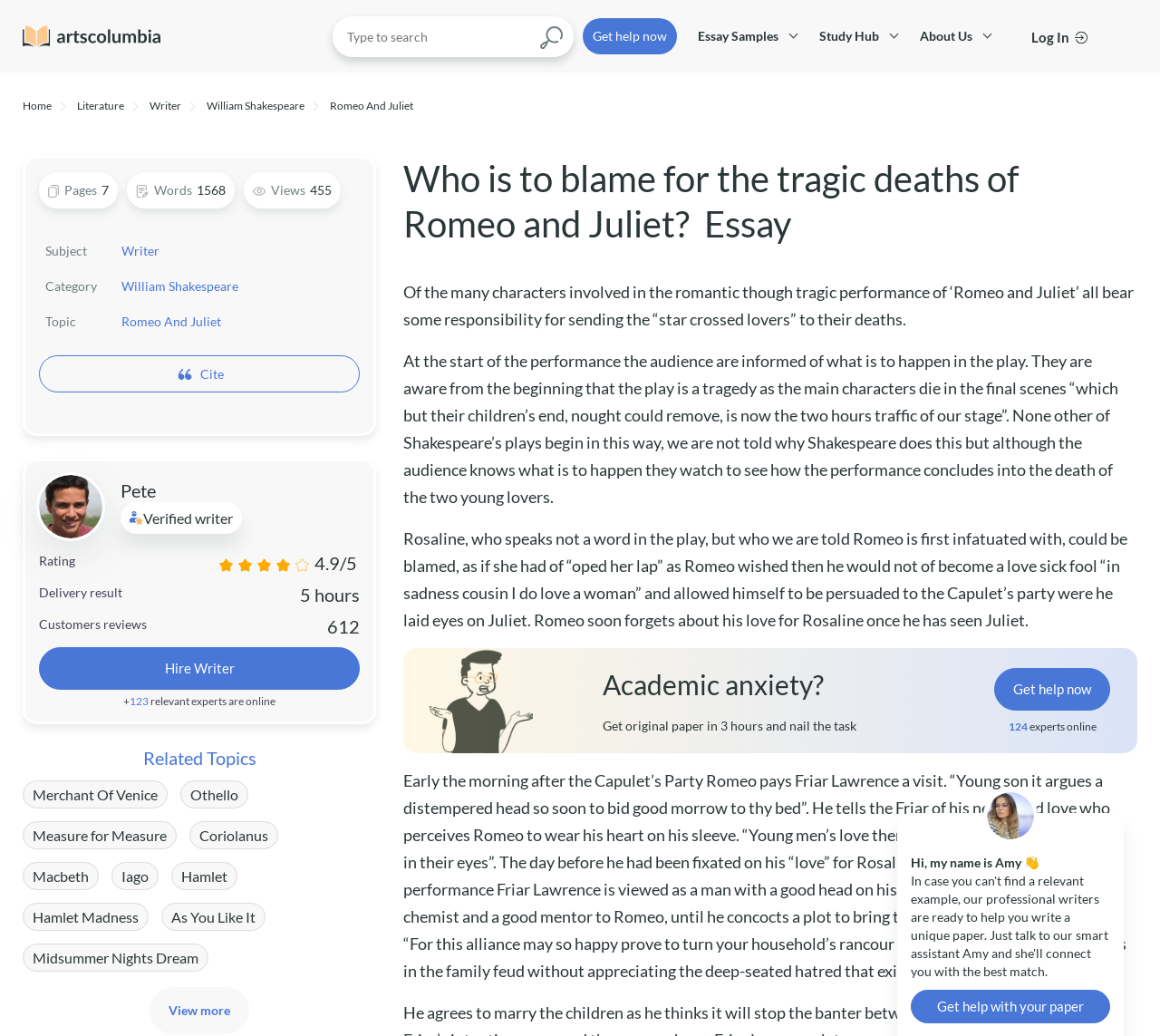Find the coordinates for the bounding box of the element with this description: "Macbeth".

[0.02, 0.832, 0.085, 0.859]